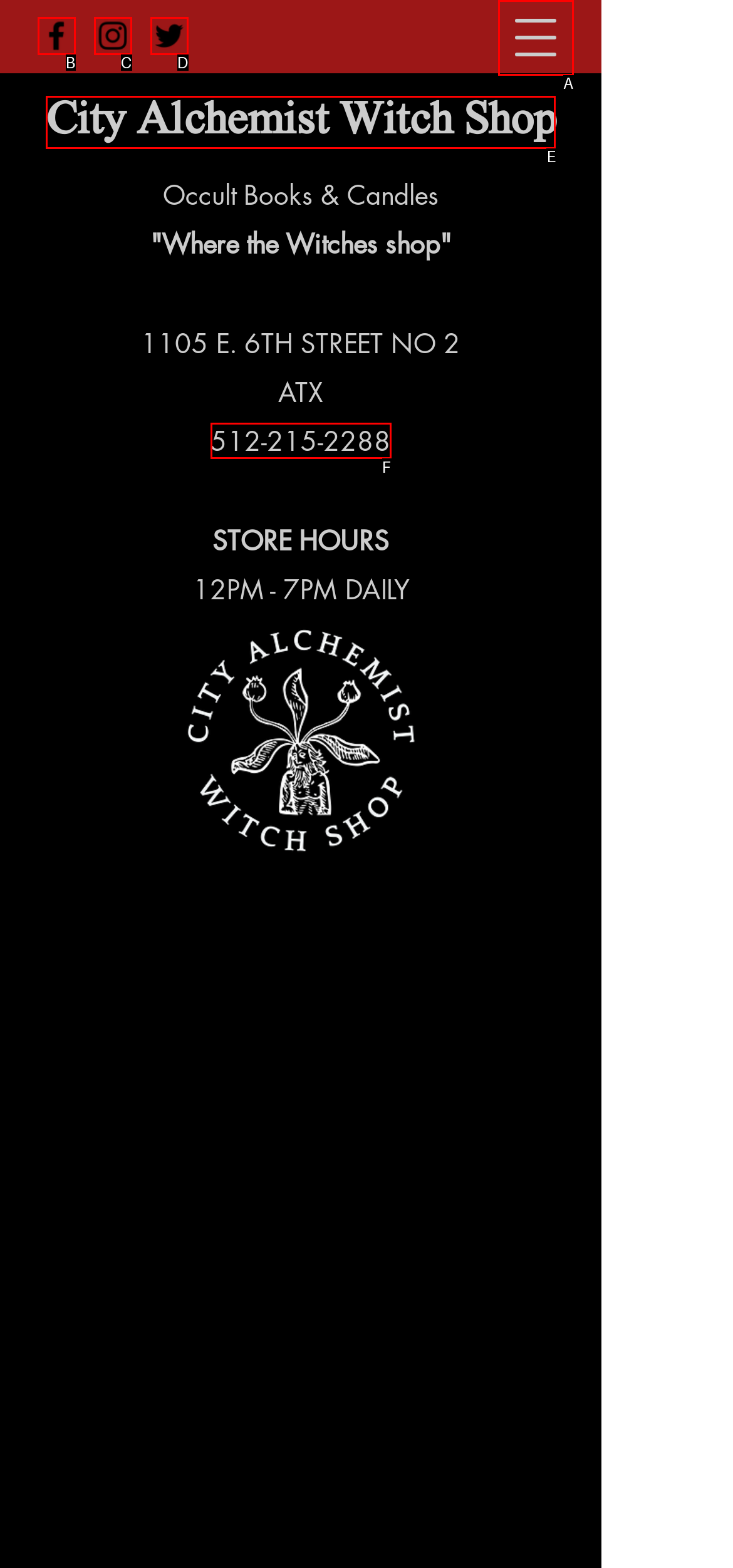Identify the HTML element that matches the description: City Alchemist Witch Shop
Respond with the letter of the correct option.

E